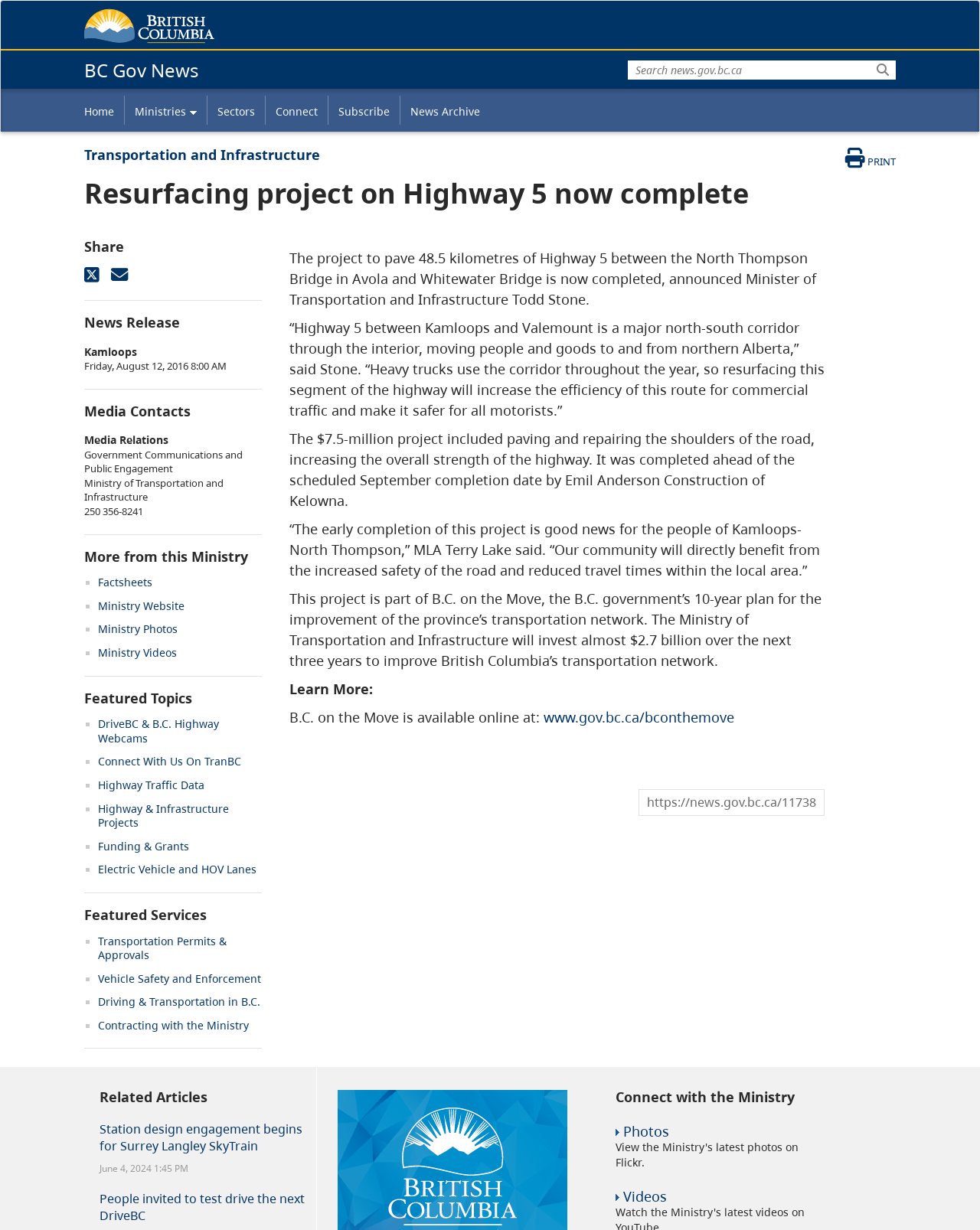What is the name of the plan mentioned in the webpage for the improvement of the province’s transportation network?
Offer a detailed and full explanation in response to the question.

I found this answer by reading the text 'This project is part of B.C. on the Move, the B.C. government’s 10-year plan for the improvement of the province’s transportation network.' in the webpage.